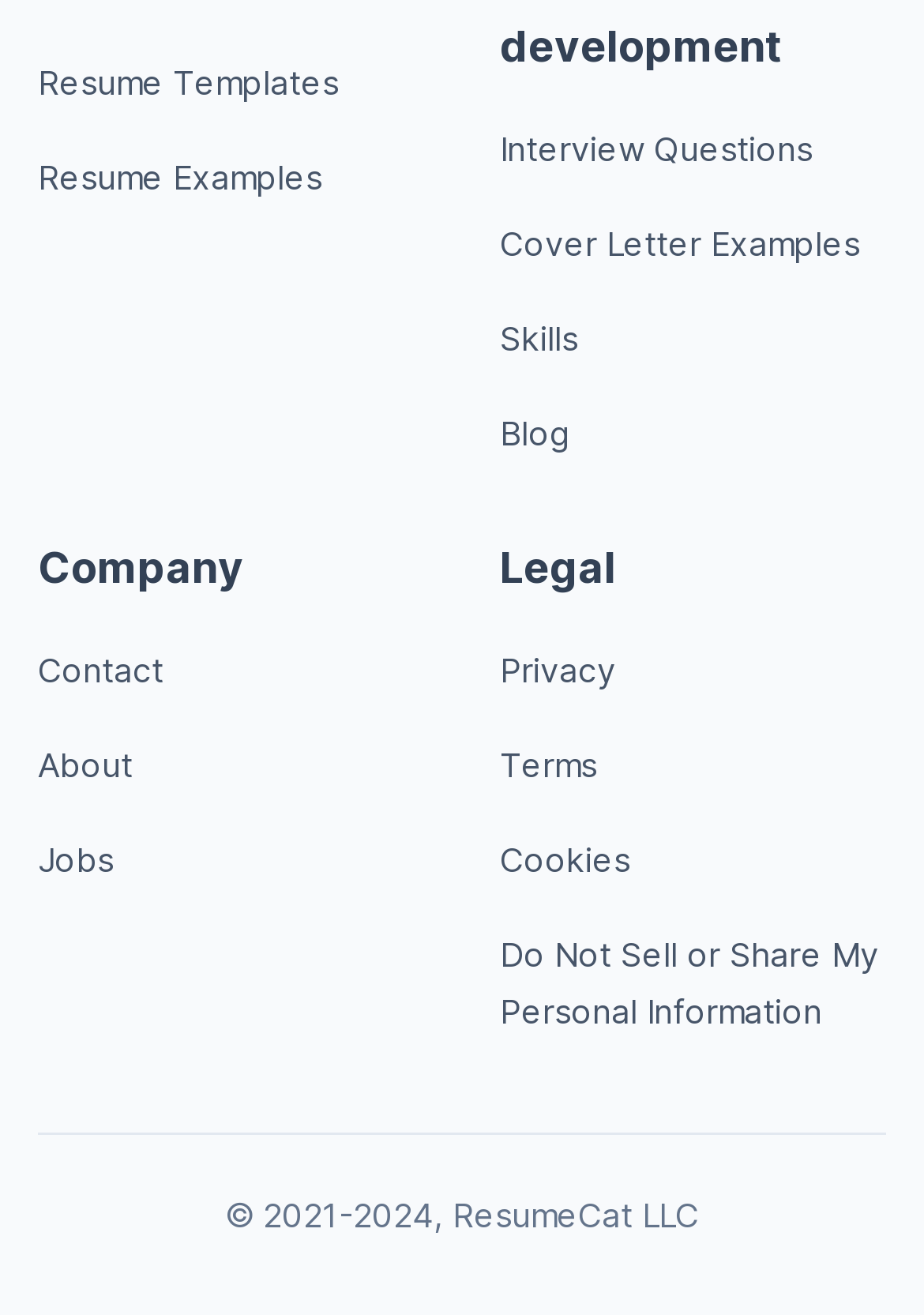Please specify the bounding box coordinates of the element that should be clicked to execute the given instruction: 'Read interview questions'. Ensure the coordinates are four float numbers between 0 and 1, expressed as [left, top, right, bottom].

[0.541, 0.098, 0.879, 0.129]